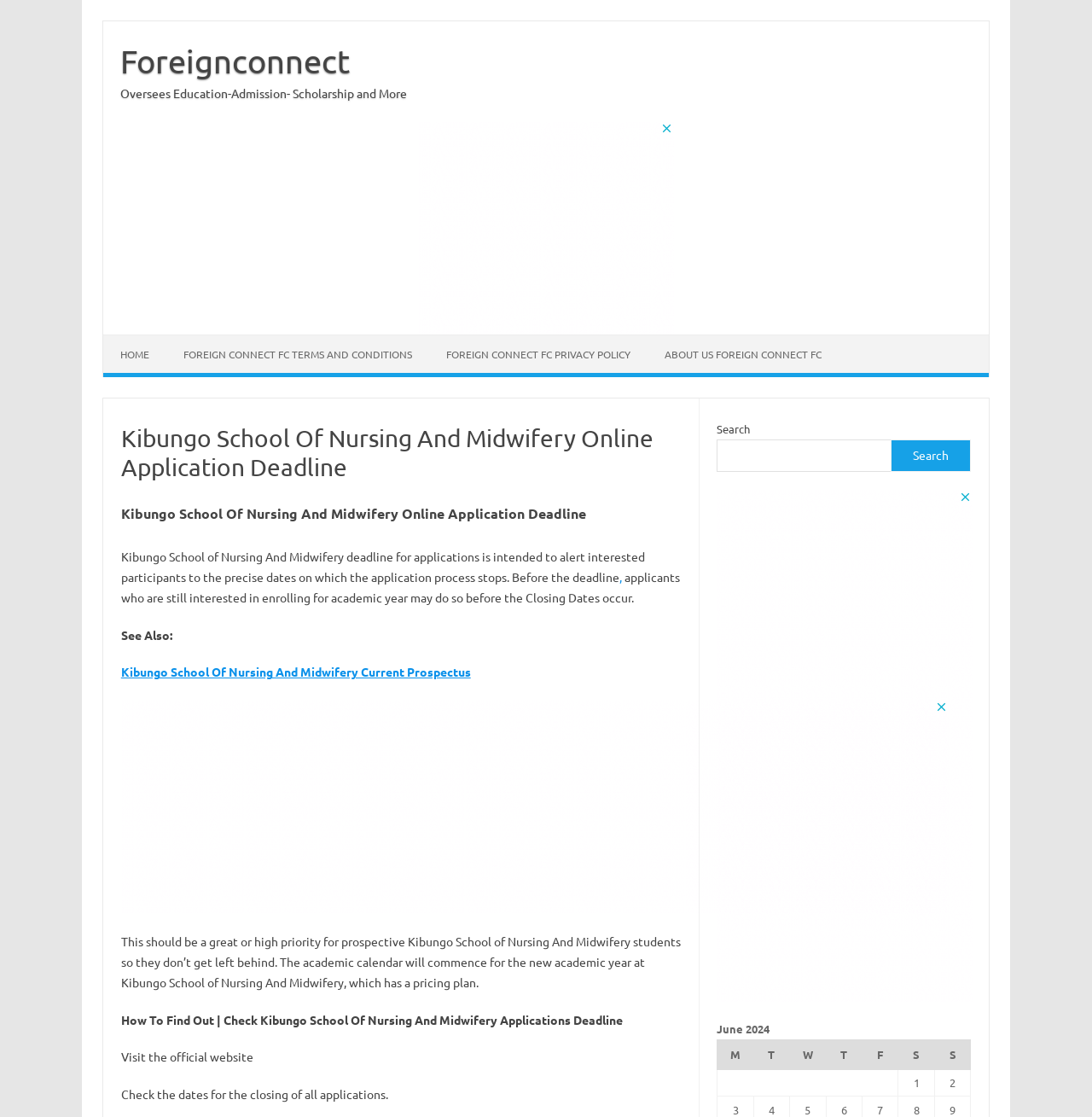Determine the bounding box coordinates of the region I should click to achieve the following instruction: "Read Kibungo School Of Nursing And Midwifery Current Prospectus". Ensure the bounding box coordinates are four float numbers between 0 and 1, i.e., [left, top, right, bottom].

[0.111, 0.595, 0.431, 0.608]